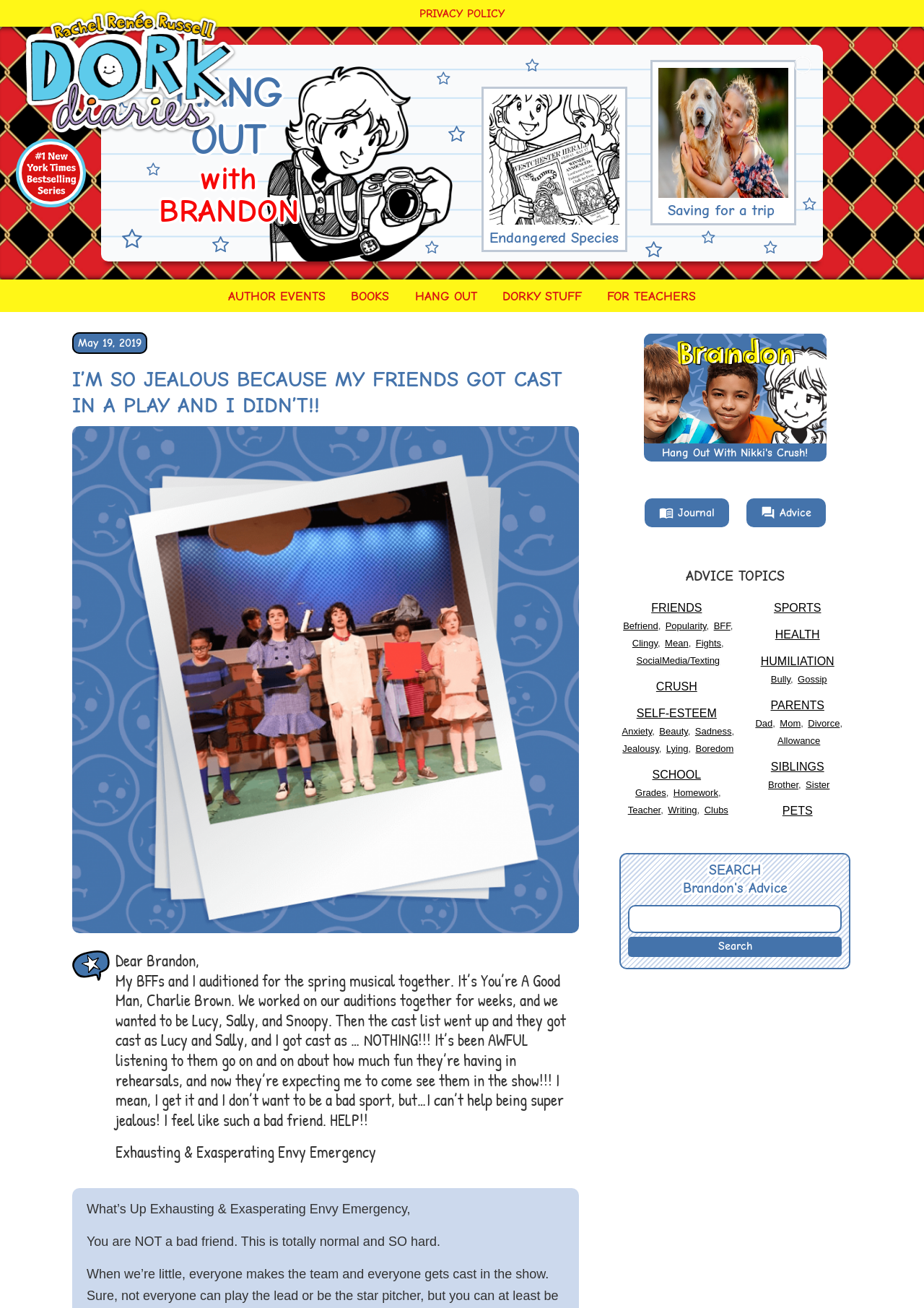Specify the bounding box coordinates (top-left x, top-left y, bottom-right x, bottom-right y) of the UI element in the screenshot that matches this description: Fights

[0.753, 0.488, 0.781, 0.496]